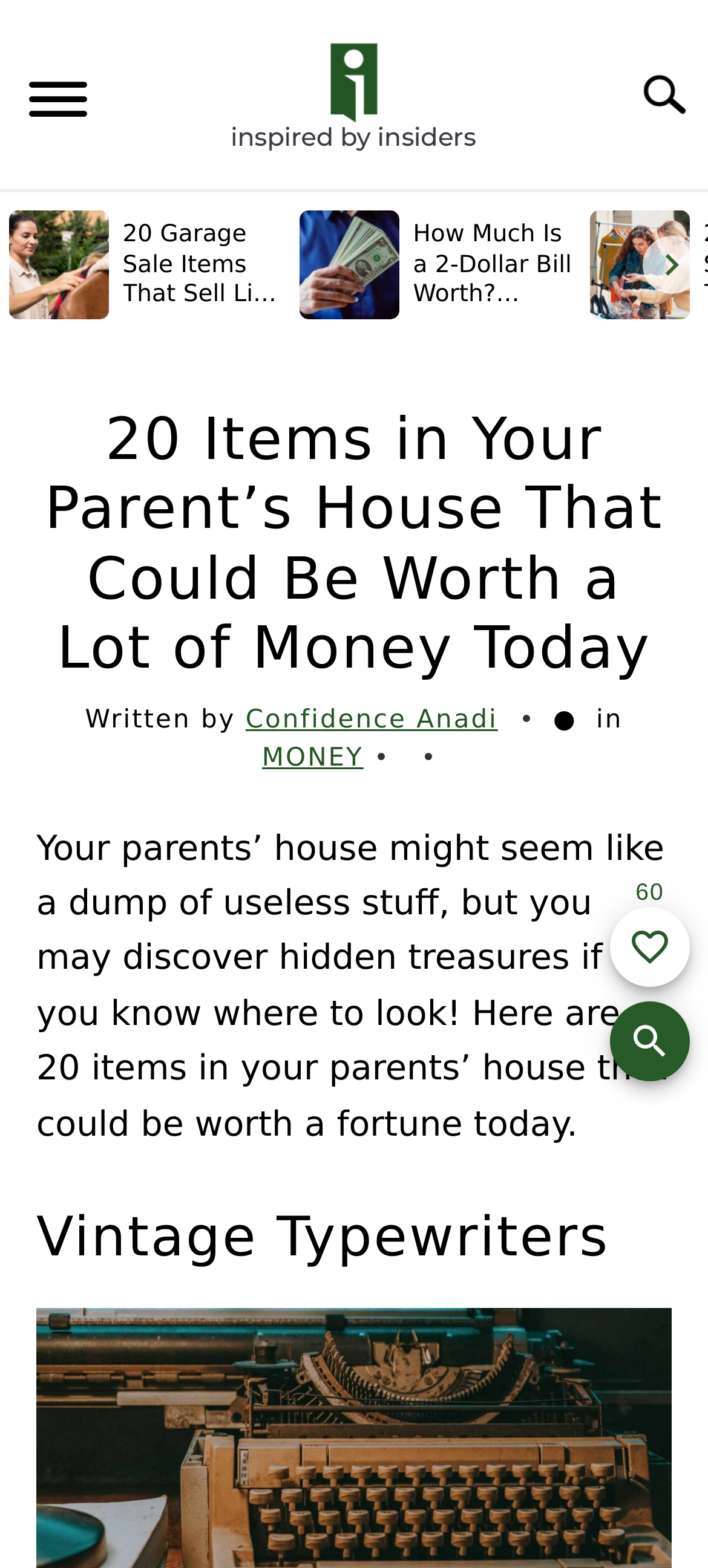Extract the top-level heading from the webpage and provide its text.

20 Items in Your Parent’s House That Could Be Worth a Lot of Money Today